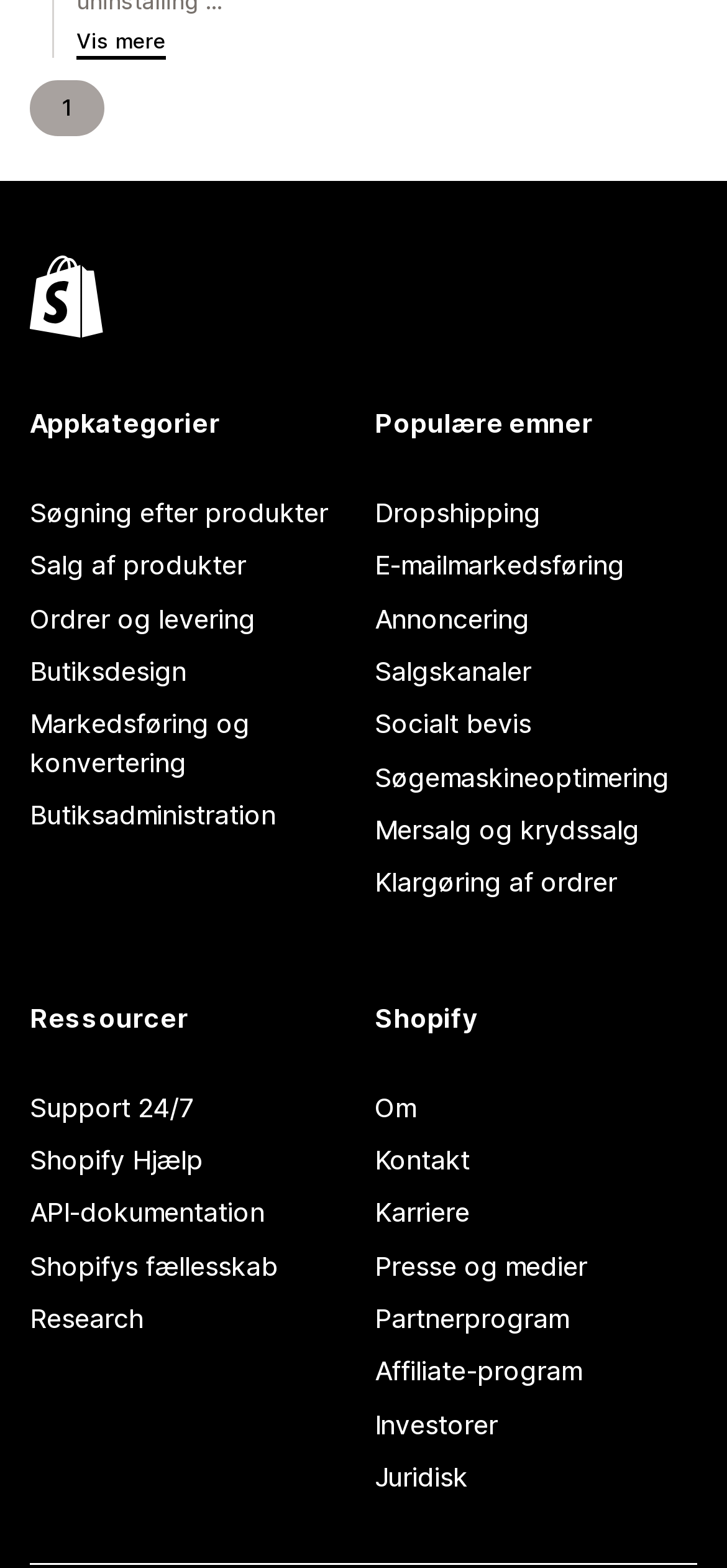What are the categories of apps?
Look at the image and answer with only one word or phrase.

Appkategorier